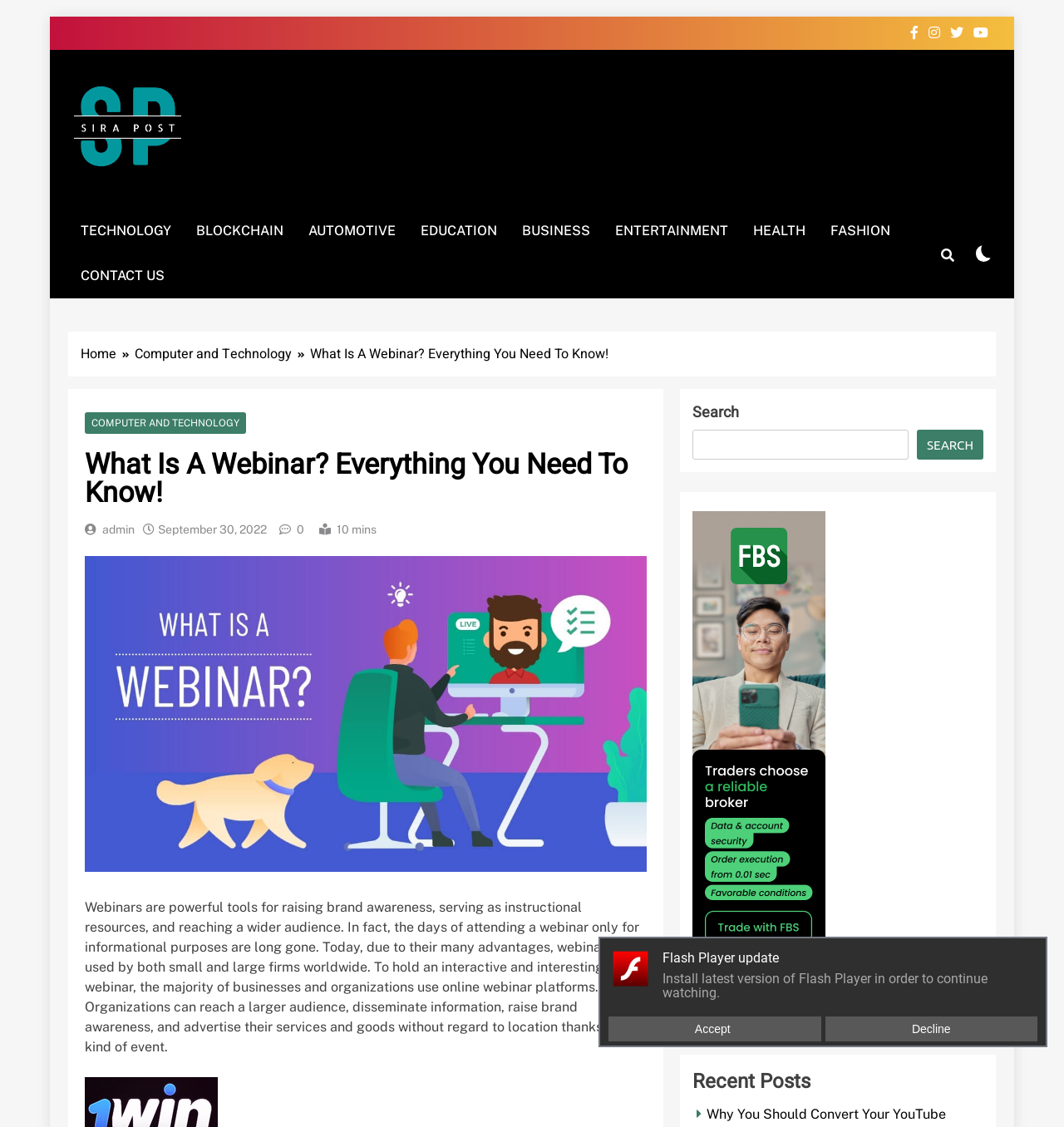Please reply to the following question using a single word or phrase: 
What is the author of the article 'What Is A Webinar? Everything You Need To Know!'?

admin